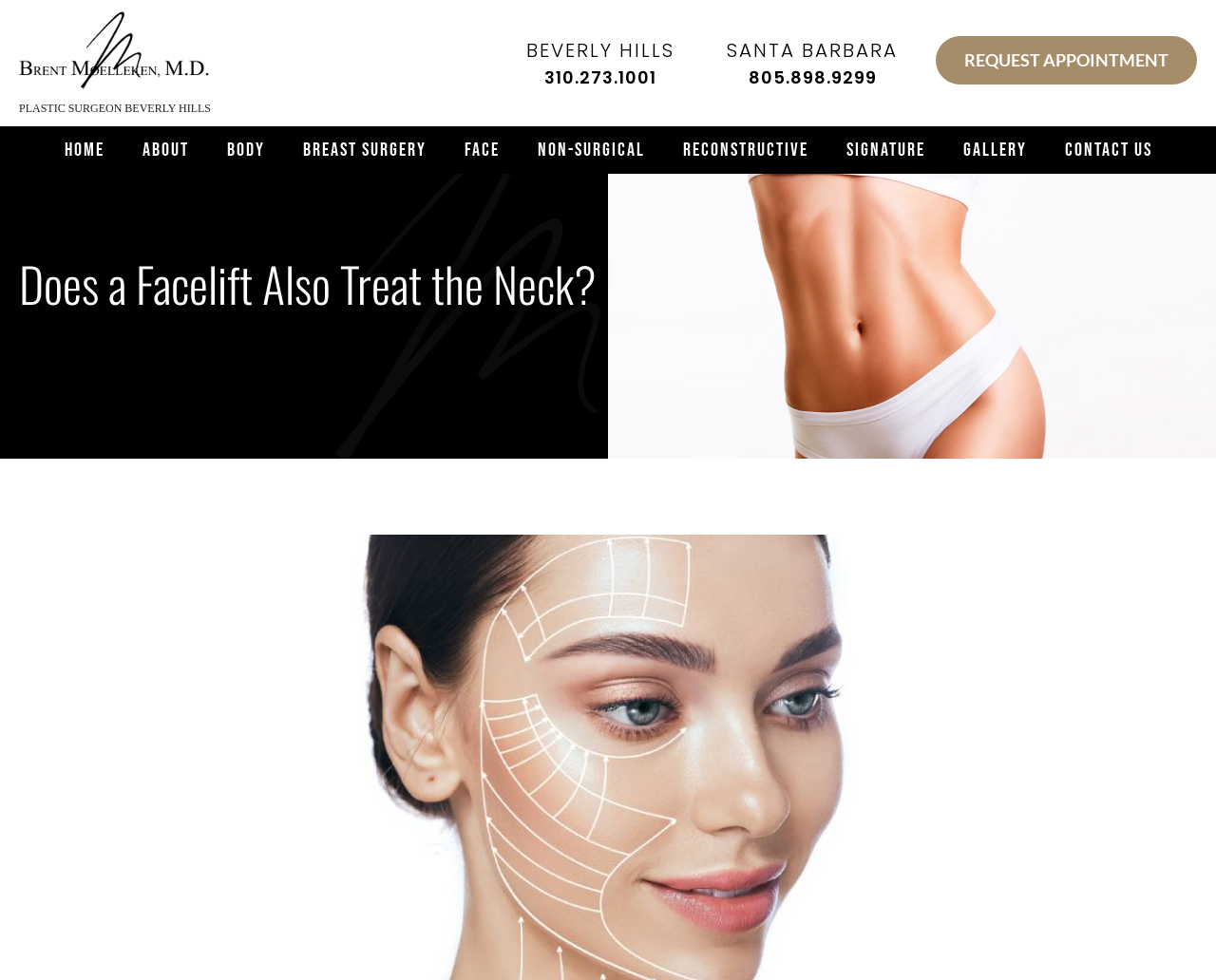Determine the bounding box coordinates (top-left x, top-left y, bottom-right x, bottom-right y) of the UI element described in the following text: alt="Brent Moelleken M.D."

[0.016, 0.047, 0.172, 0.066]